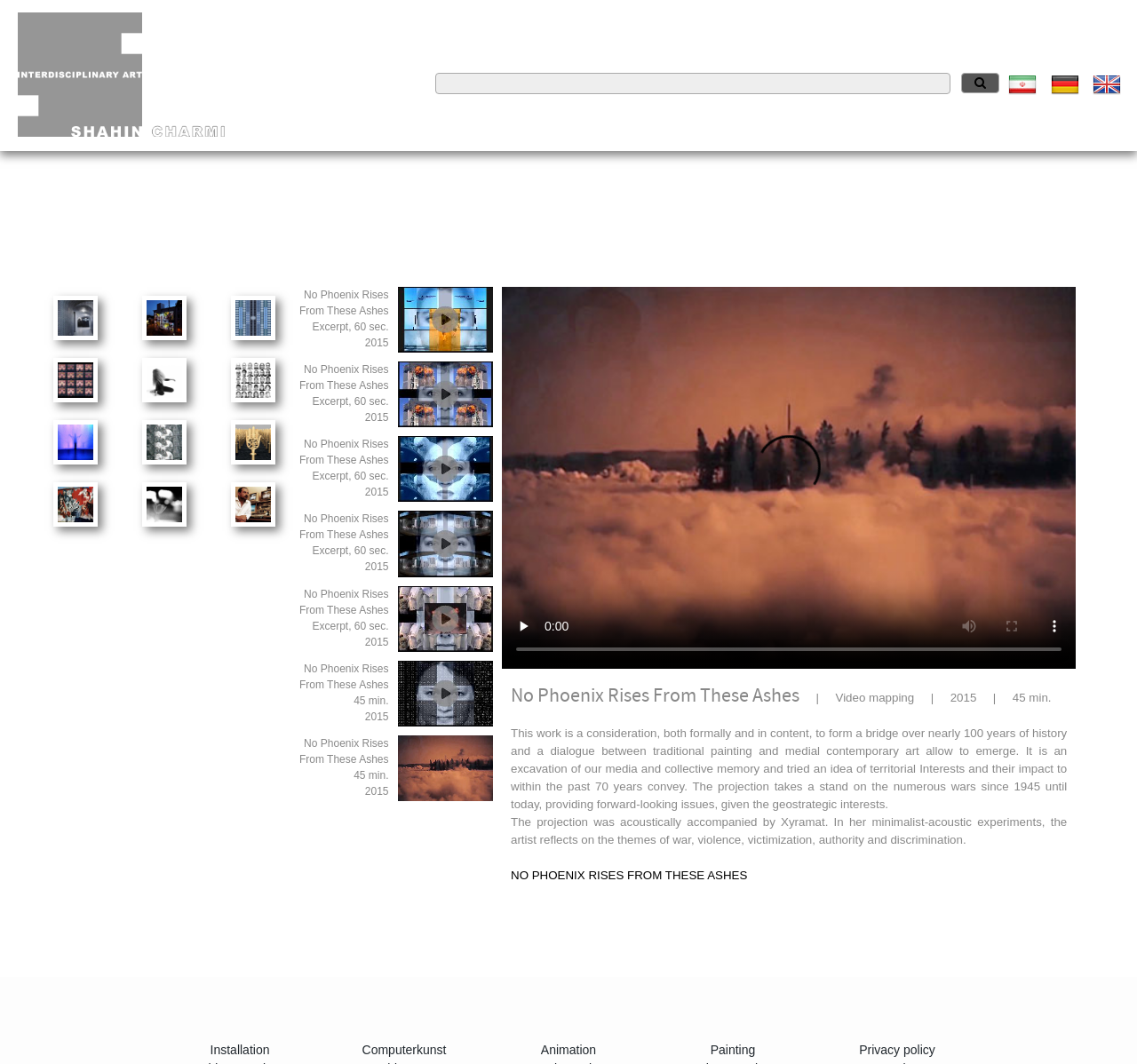Indicate the bounding box coordinates of the element that must be clicked to execute the instruction: "Press the play button". The coordinates should be given as four float numbers between 0 and 1, i.e., [left, top, right, bottom].

[0.441, 0.569, 0.479, 0.609]